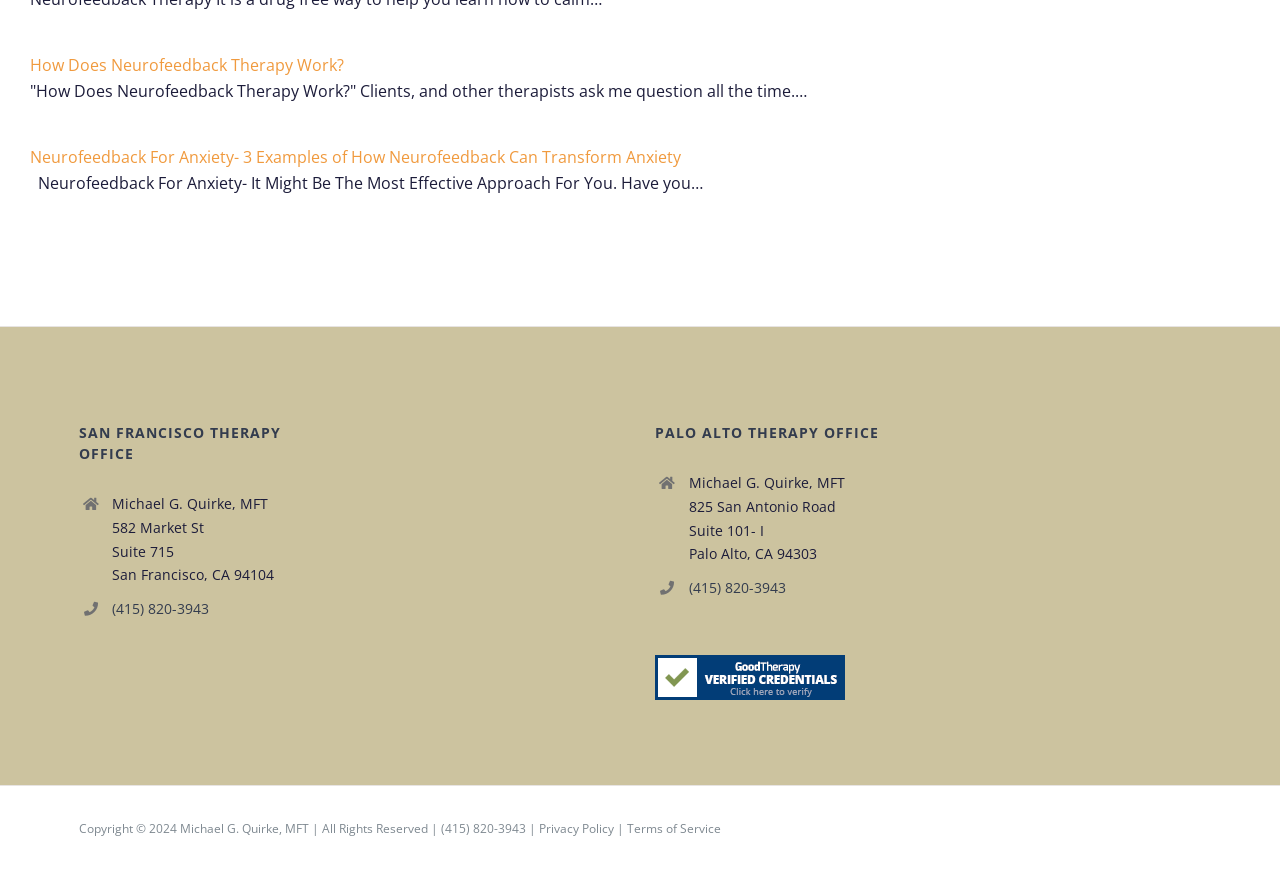Extract the bounding box coordinates for the described element: "How Does Neurofeedback Therapy Work?". The coordinates should be represented as four float numbers between 0 and 1: [left, top, right, bottom].

[0.023, 0.062, 0.269, 0.087]